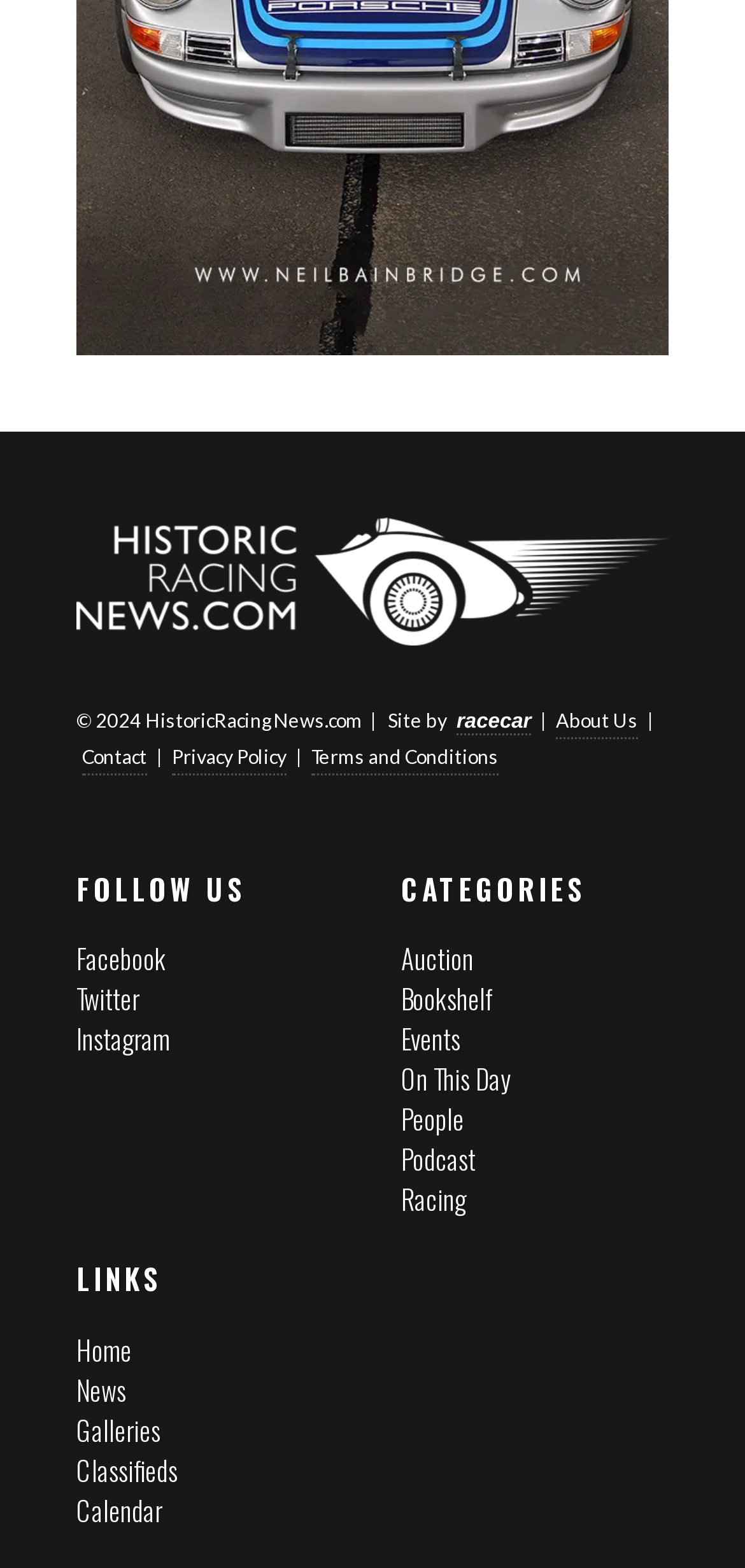What categories of content are available on the website?
With the help of the image, please provide a detailed response to the question.

The categories of content available on the website are listed under the 'CATEGORIES' heading, which includes links to Auction, Bookshelf, Events, On This Day, People, Podcast, and Racing.